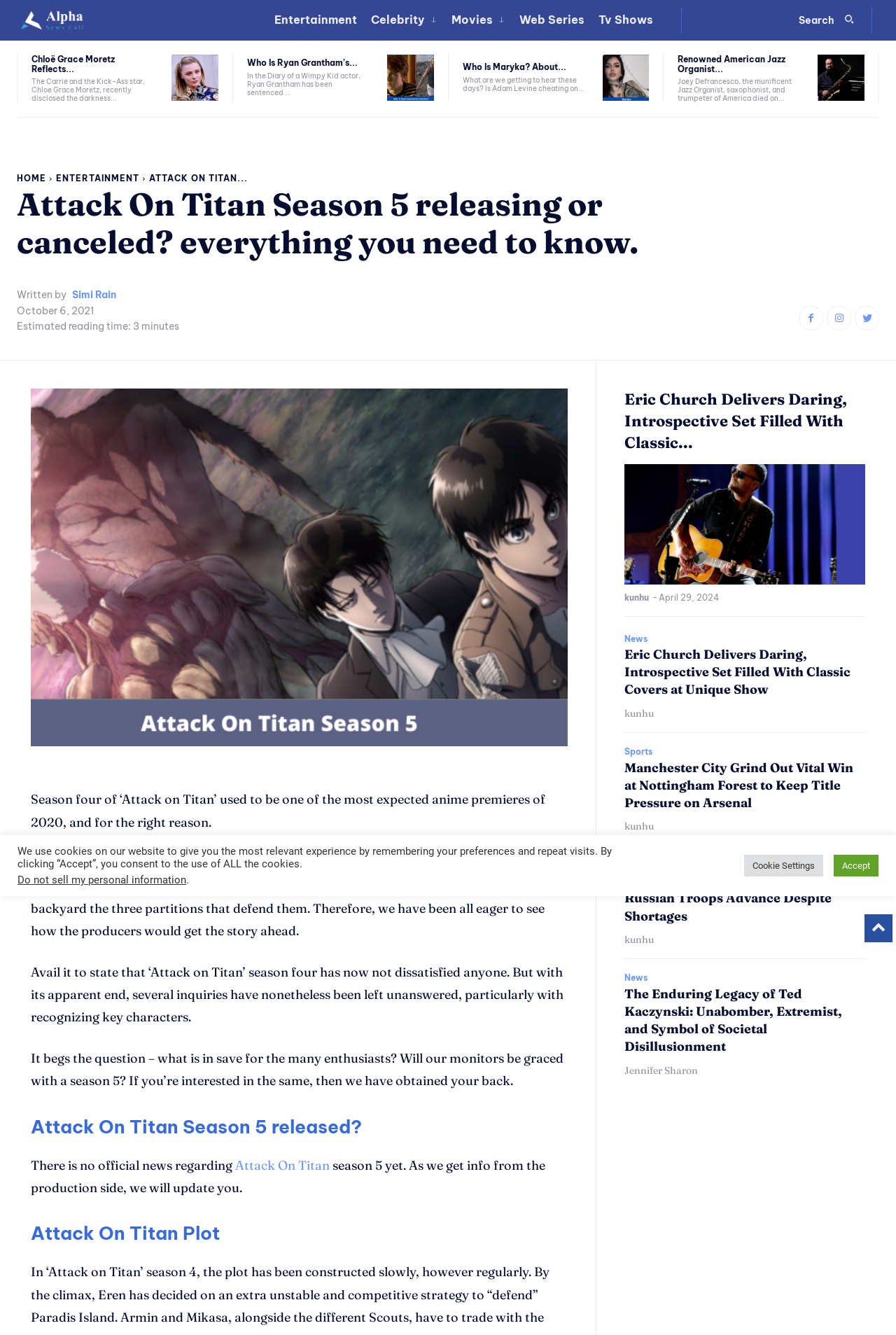Based on the description "name="s" placeholder="Search …"", find the bounding box of the specified UI element.

None